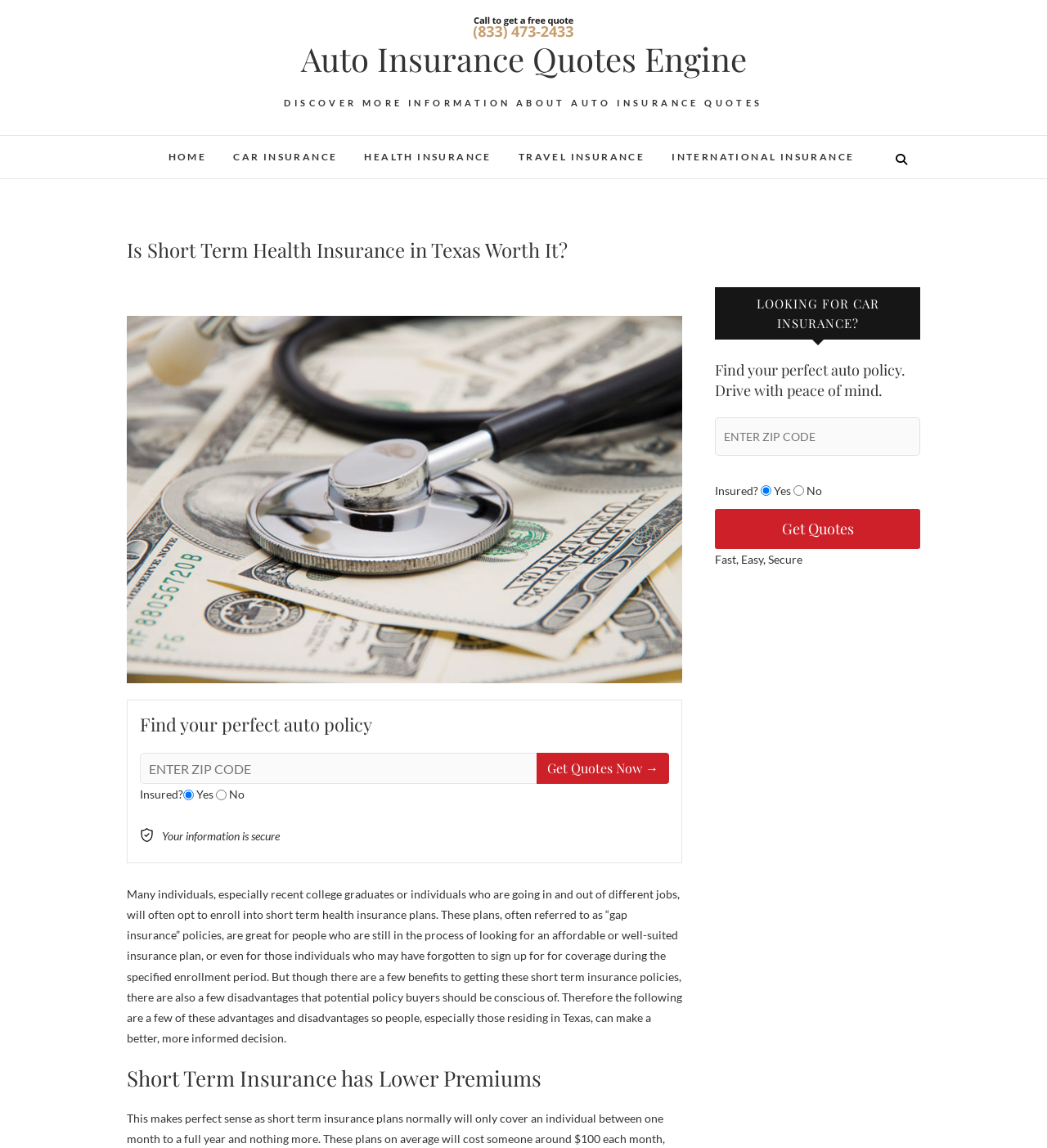Please answer the following question as detailed as possible based on the image: 
What is the benefit of short term insurance policies?

The webpage mentions that short term insurance policies have lower premiums, which is one of the benefits of these policies. This is stated in the heading 'Short Term Insurance has Lower Premiums'.